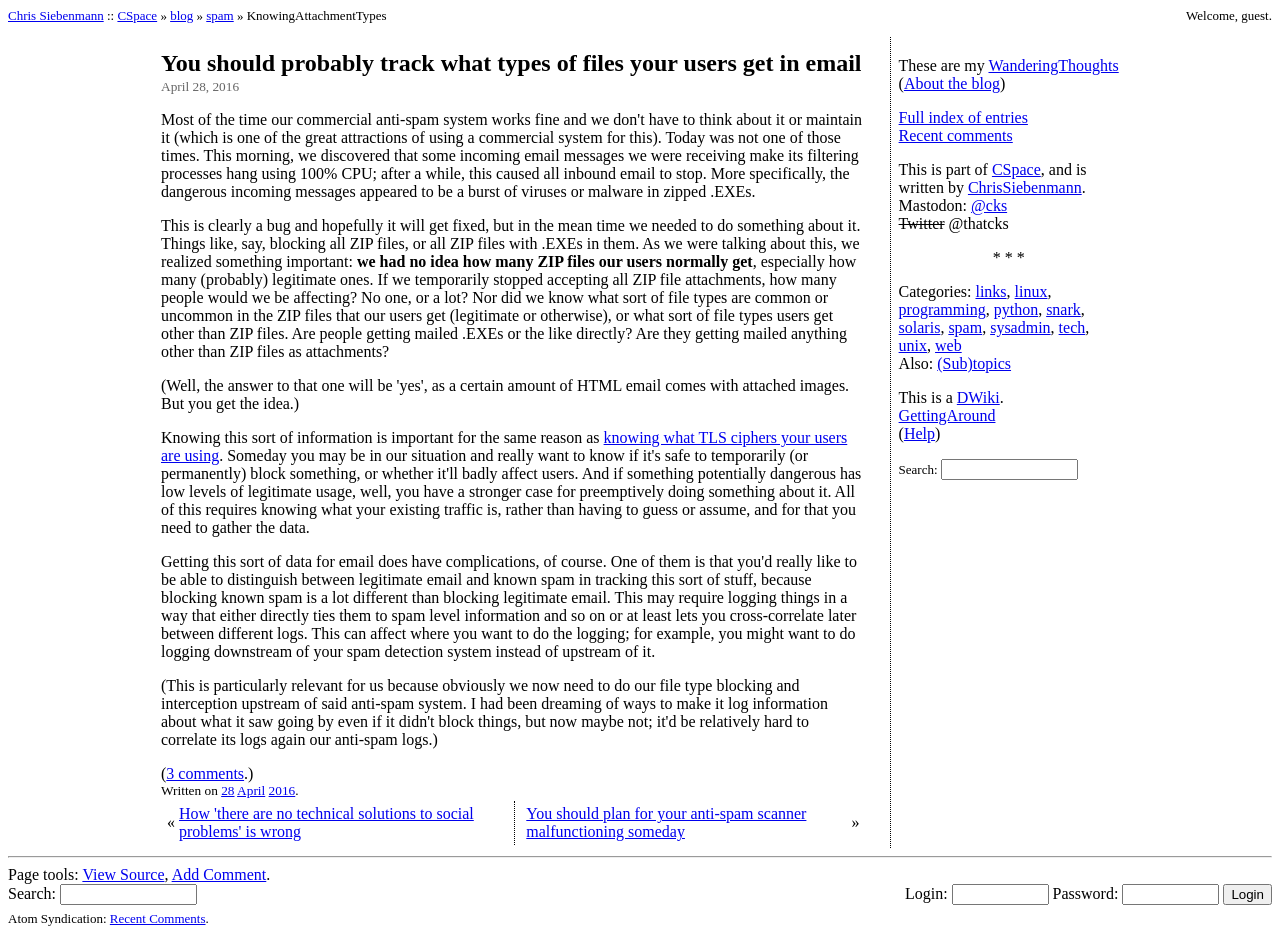Given the webpage screenshot and the description, determine the bounding box coordinates (top-left x, top-left y, bottom-right x, bottom-right y) that define the location of the UI element matching this description: programming

[0.702, 0.322, 0.77, 0.34]